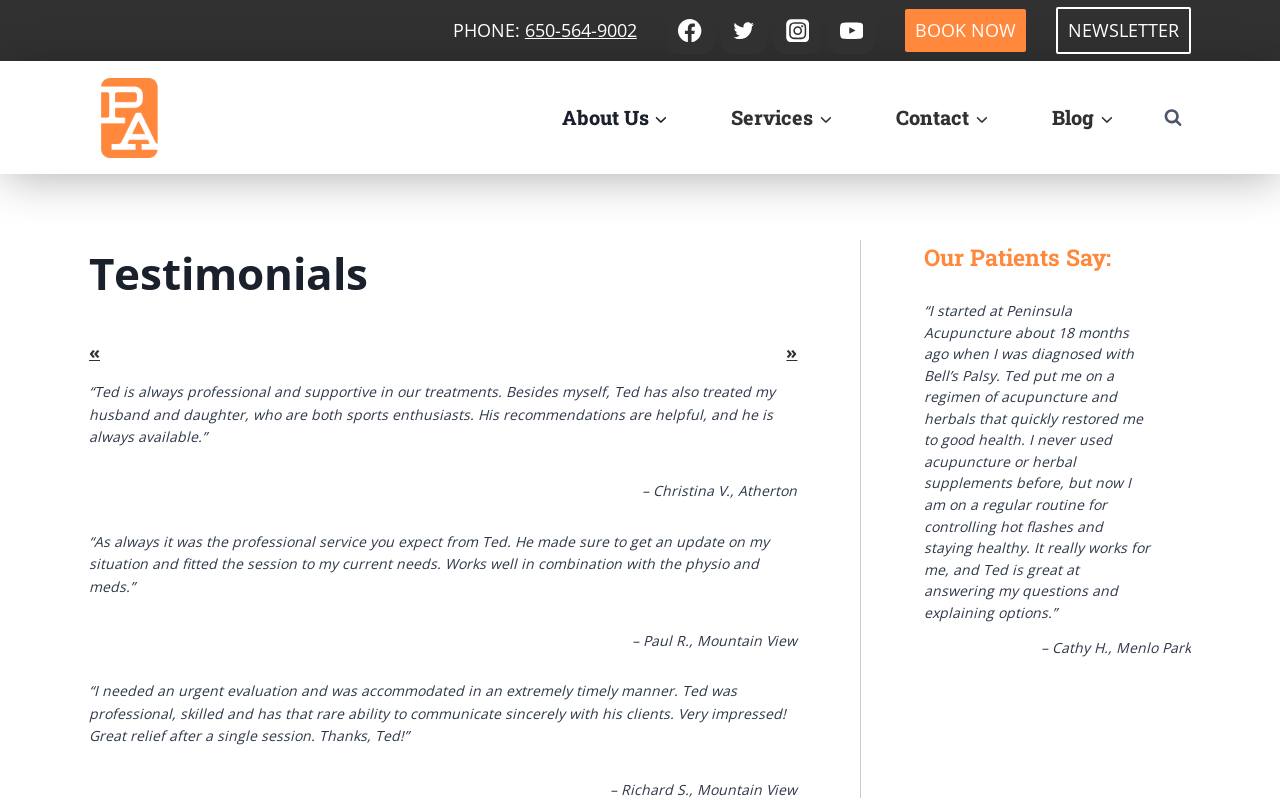How many testimonials are displayed on this webpage?
Please provide a full and detailed response to the question.

I found the number of testimonials by counting the blockquote sections, which contain the testimonials. There are four blockquote sections, each with a testimonial and the name and location of the person who wrote it.